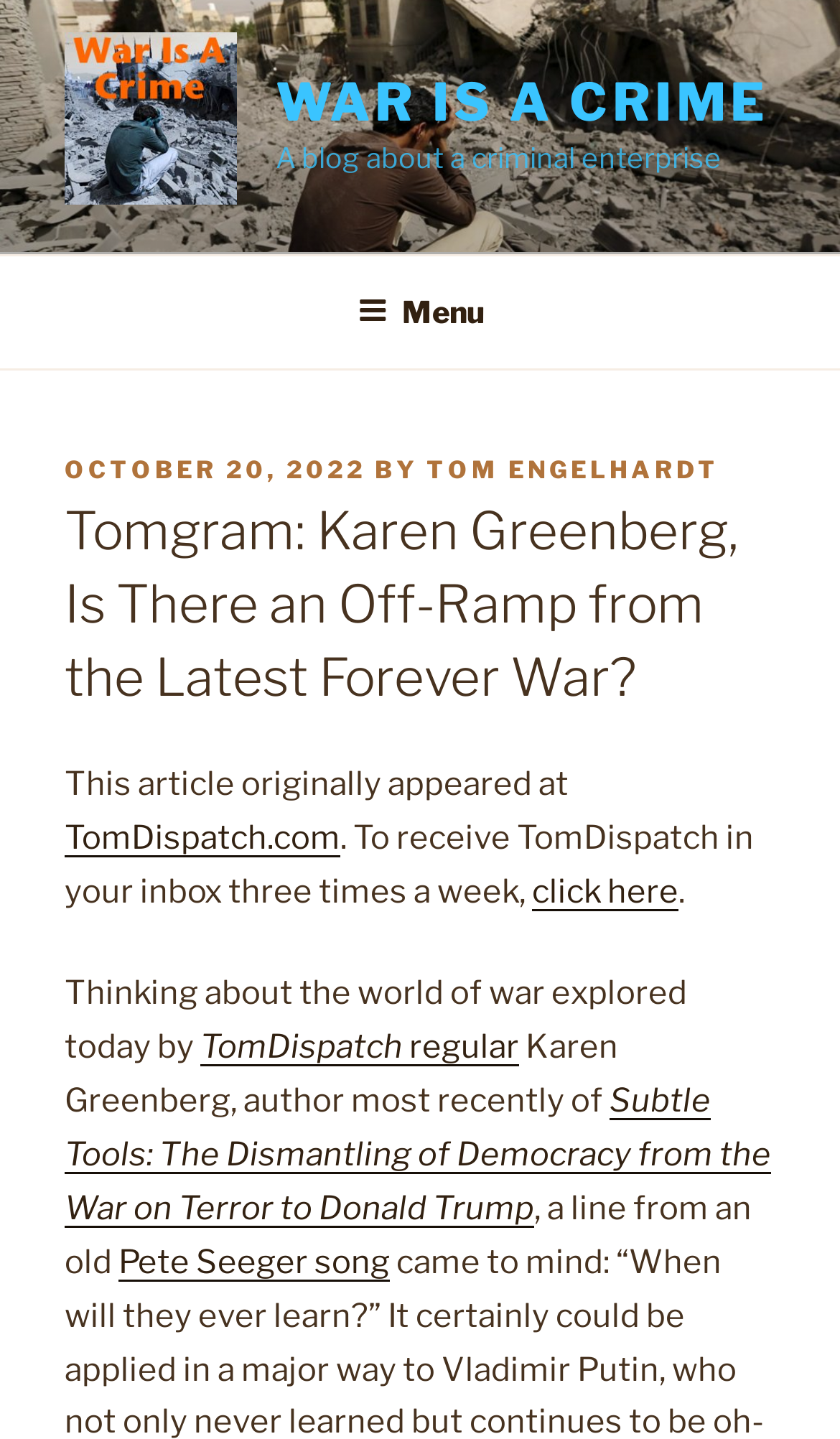Please identify the bounding box coordinates of the clickable area that will allow you to execute the instruction: "Open the Top Menu".

[0.388, 0.179, 0.612, 0.253]